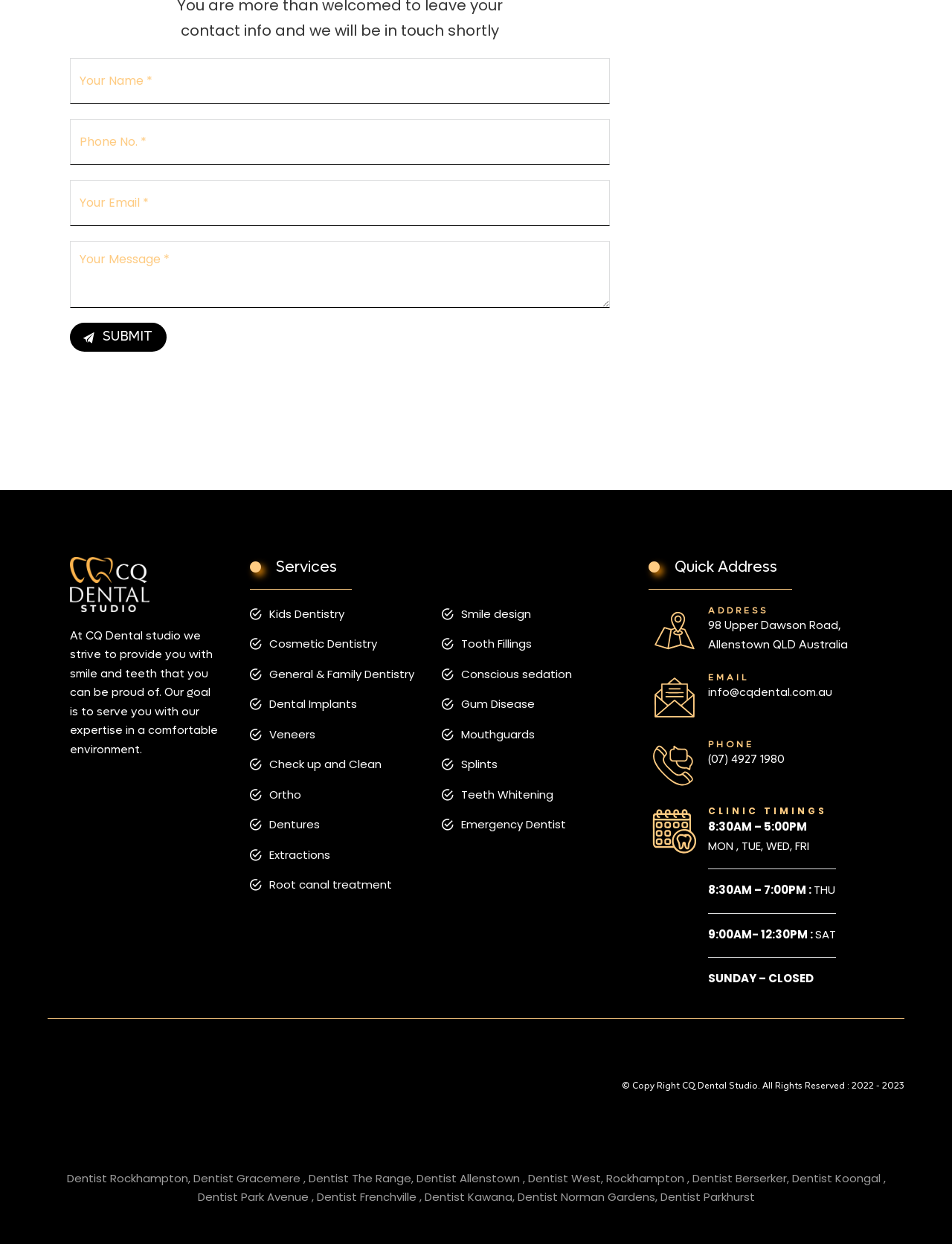Find the bounding box coordinates of the clickable region needed to perform the following instruction: "Click the SUBMIT button". The coordinates should be provided as four float numbers between 0 and 1, i.e., [left, top, right, bottom].

[0.073, 0.26, 0.175, 0.283]